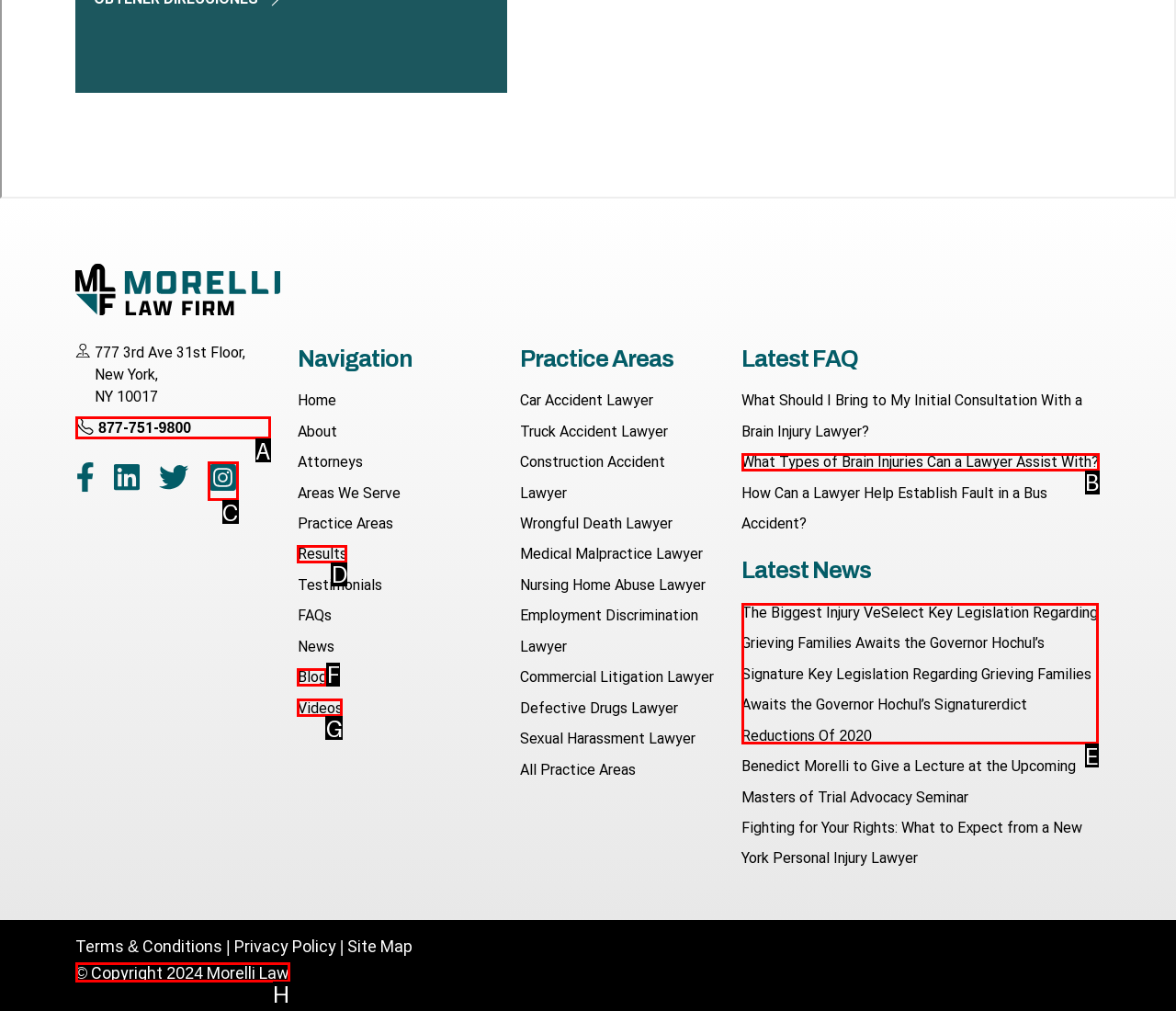Looking at the description: alt="instagram" title="instagram", identify which option is the best match and respond directly with the letter of that option.

C